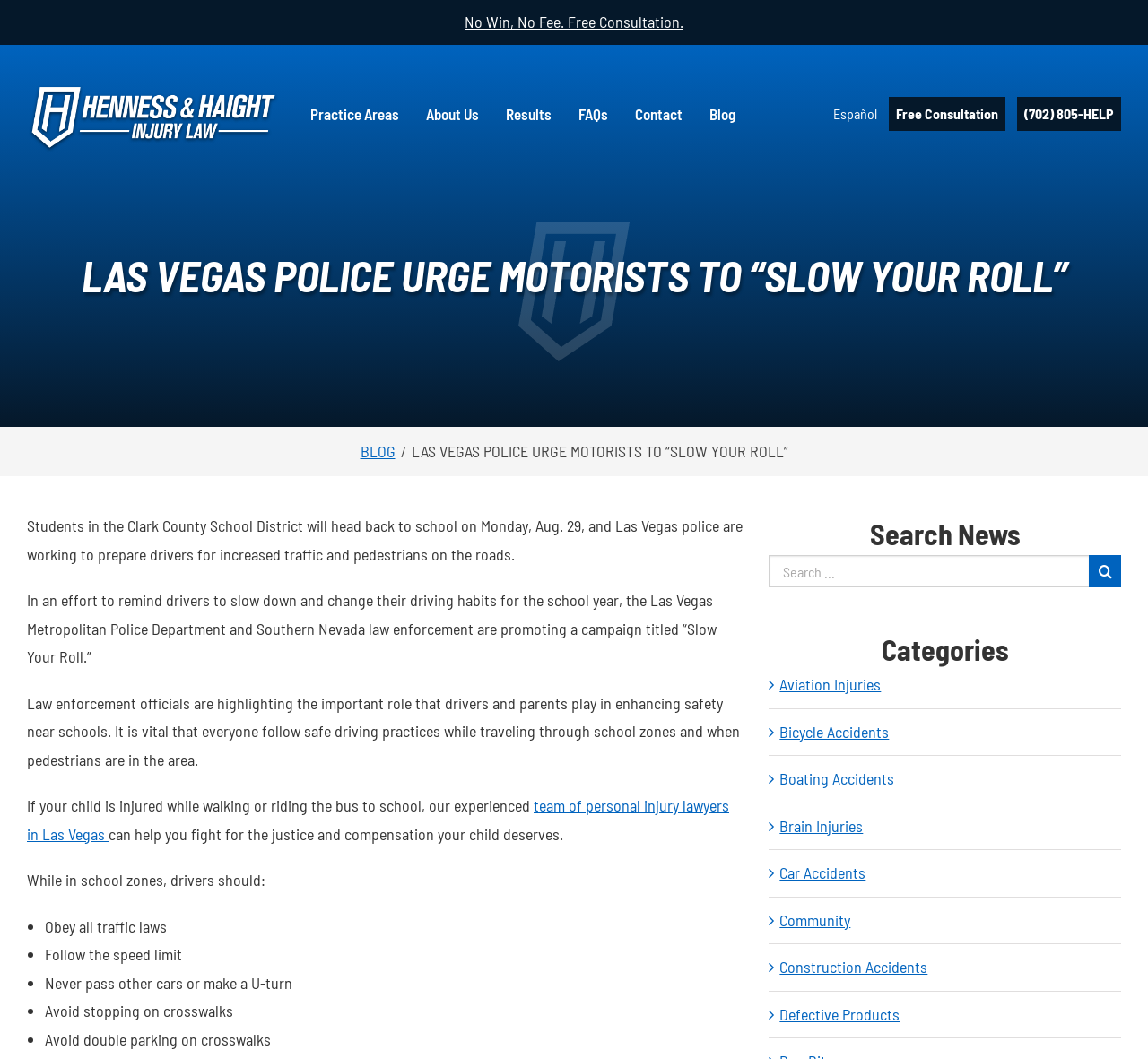Please find the bounding box coordinates of the section that needs to be clicked to achieve this instruction: "Search".

None